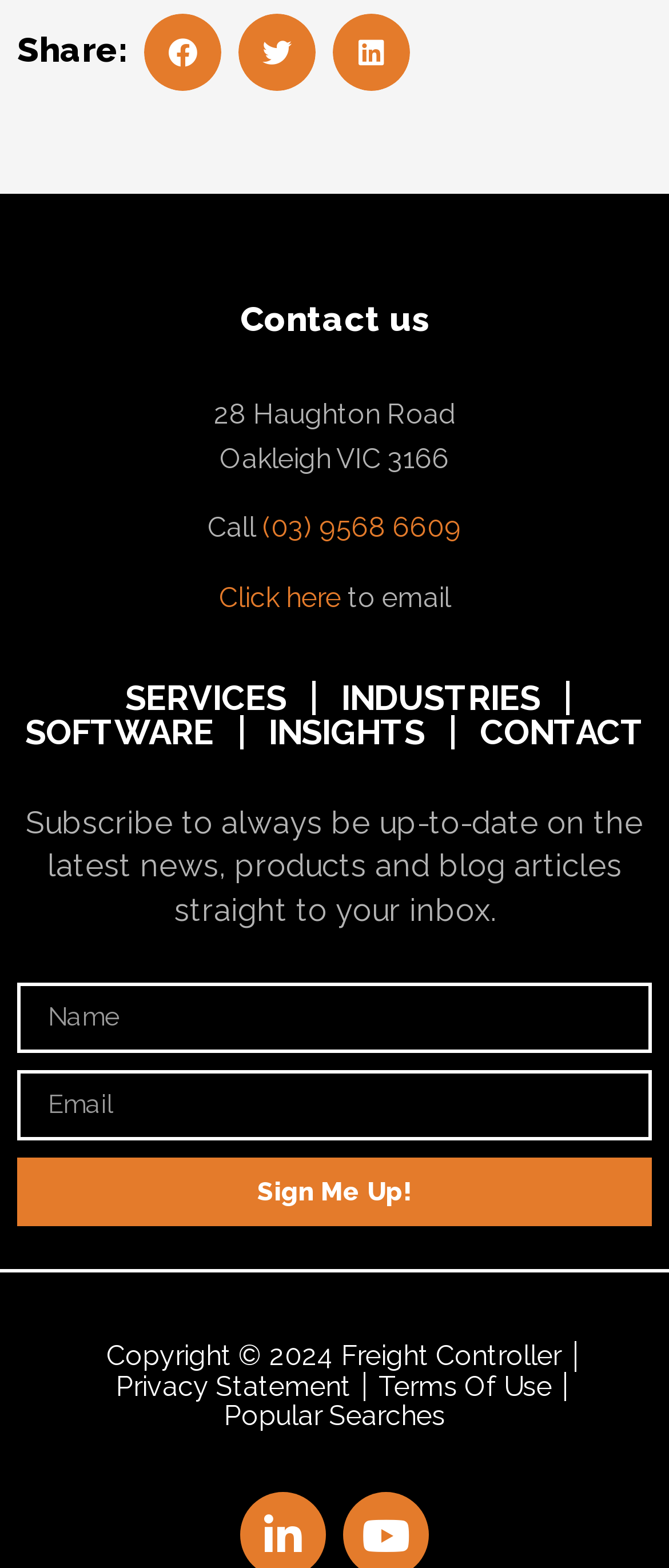Please identify the bounding box coordinates for the region that you need to click to follow this instruction: "Subscribe to newsletter".

[0.026, 0.627, 0.974, 0.672]